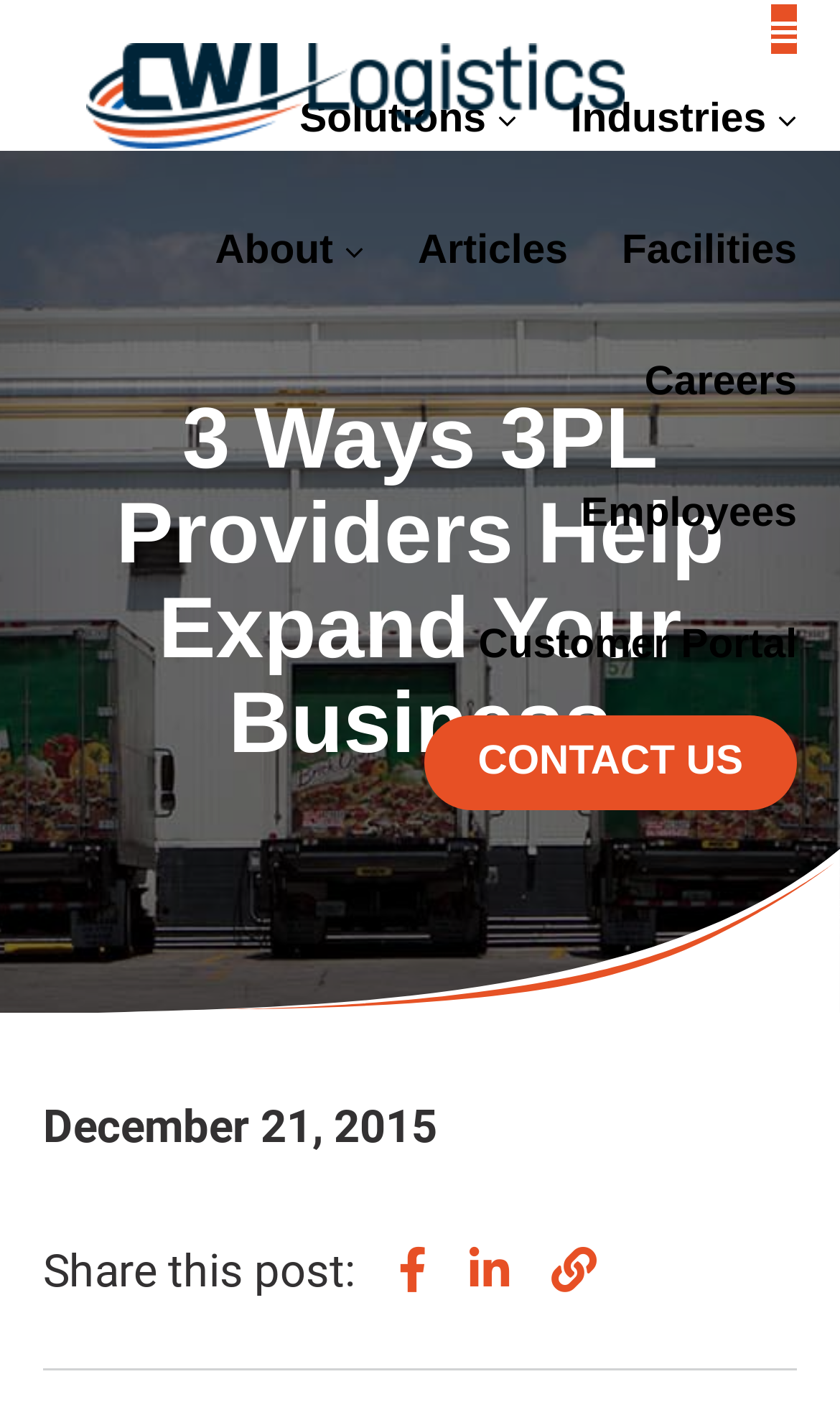How many social media sharing links are there?
Give a single word or phrase answer based on the content of the image.

3